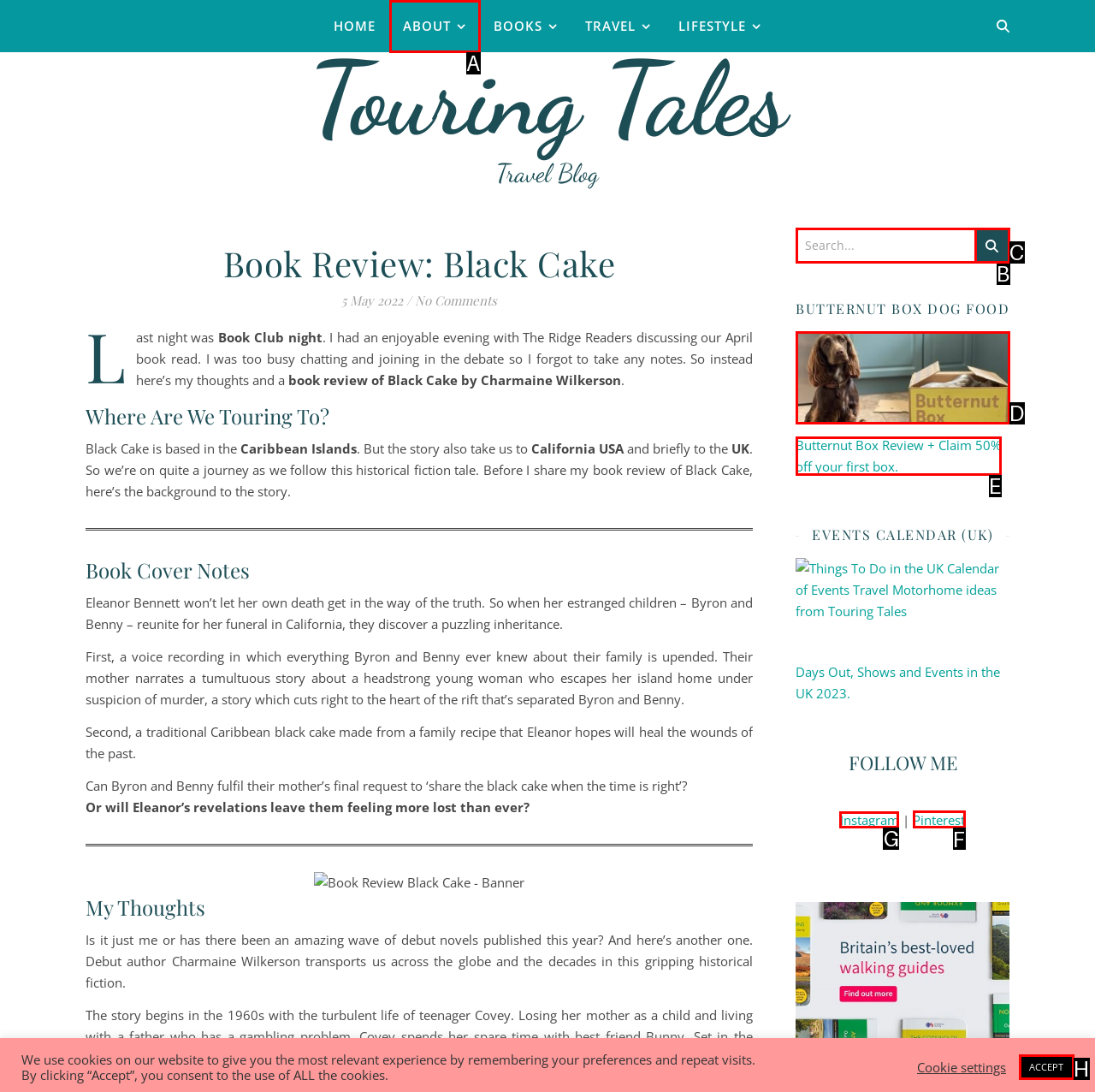Choose the HTML element that needs to be clicked for the given task: Follow on Instagram Respond by giving the letter of the chosen option.

G